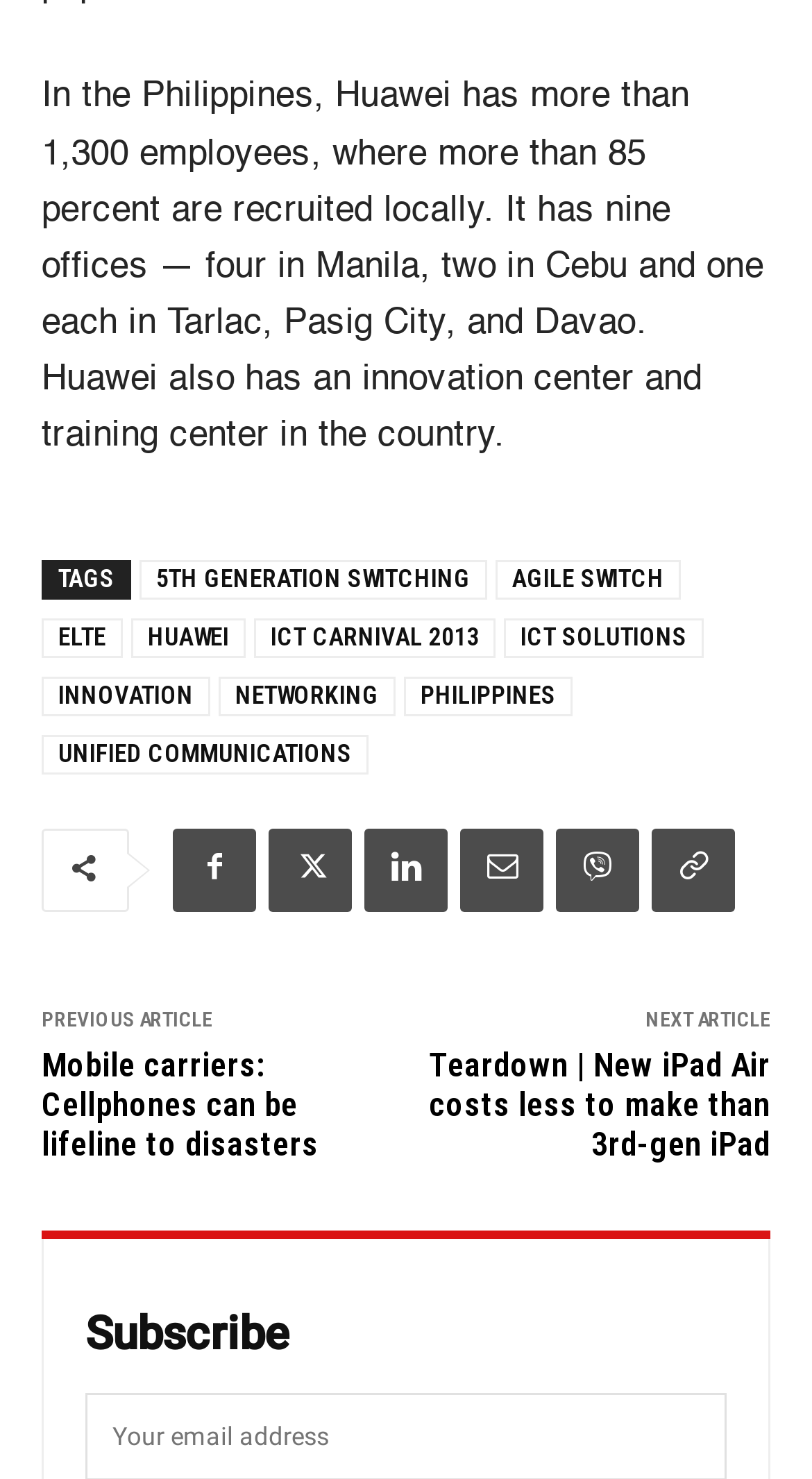Highlight the bounding box coordinates of the element that should be clicked to carry out the following instruction: "View the 'Mobile carriers: Cellphones can be lifeline to disasters' article". The coordinates must be given as four float numbers ranging from 0 to 1, i.e., [left, top, right, bottom].

[0.051, 0.706, 0.392, 0.787]